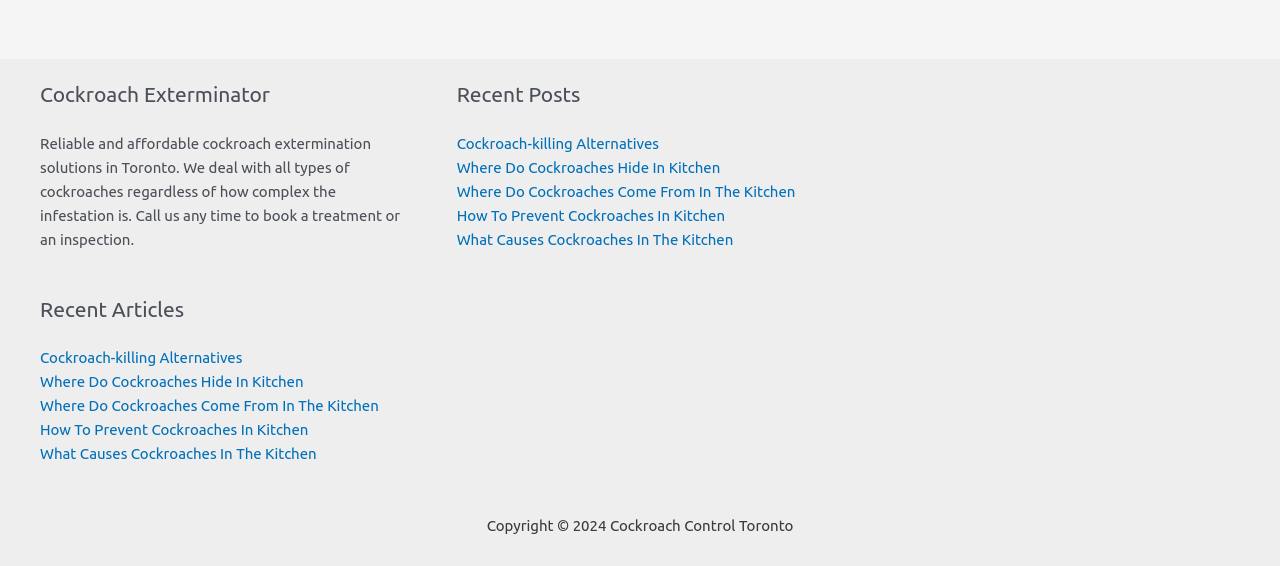Please identify the bounding box coordinates of the element that needs to be clicked to perform the following instruction: "View 'Recent Articles'".

[0.031, 0.519, 0.318, 0.575]